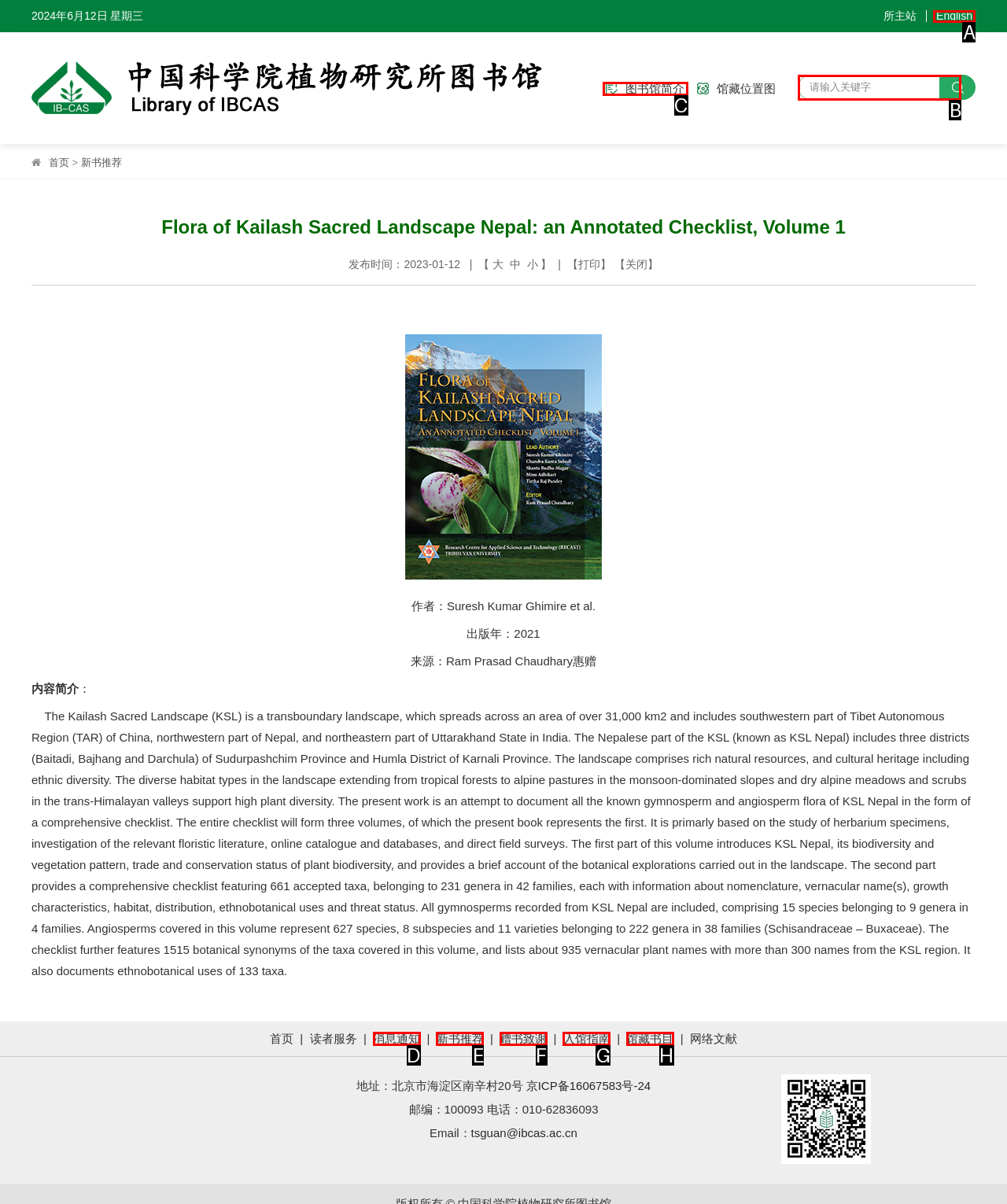Looking at the description: 馆藏书目, identify which option is the best match and respond directly with the letter of that option.

H